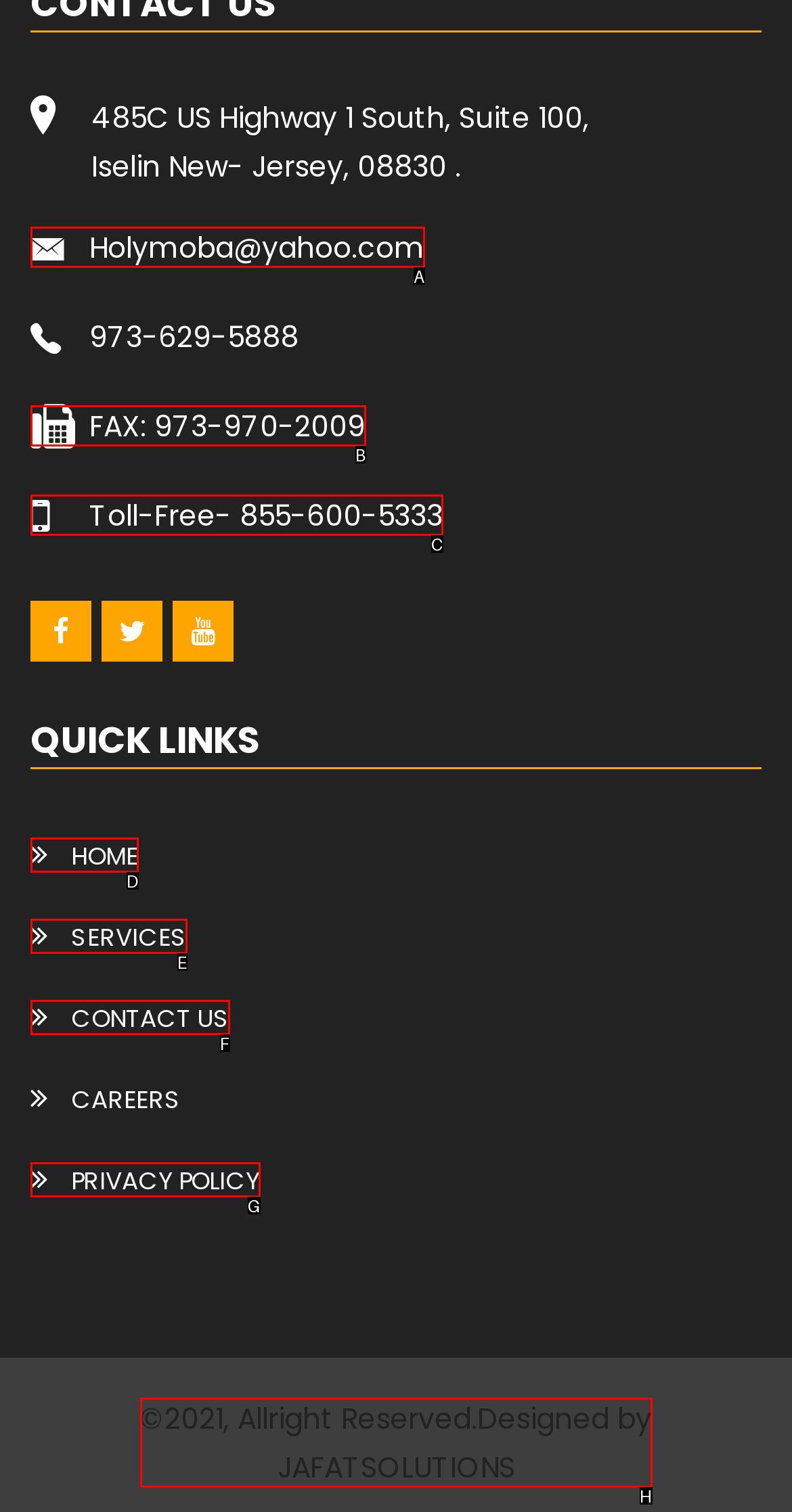Identify the matching UI element based on the description: FAX: 973-970-2009
Reply with the letter from the available choices.

B